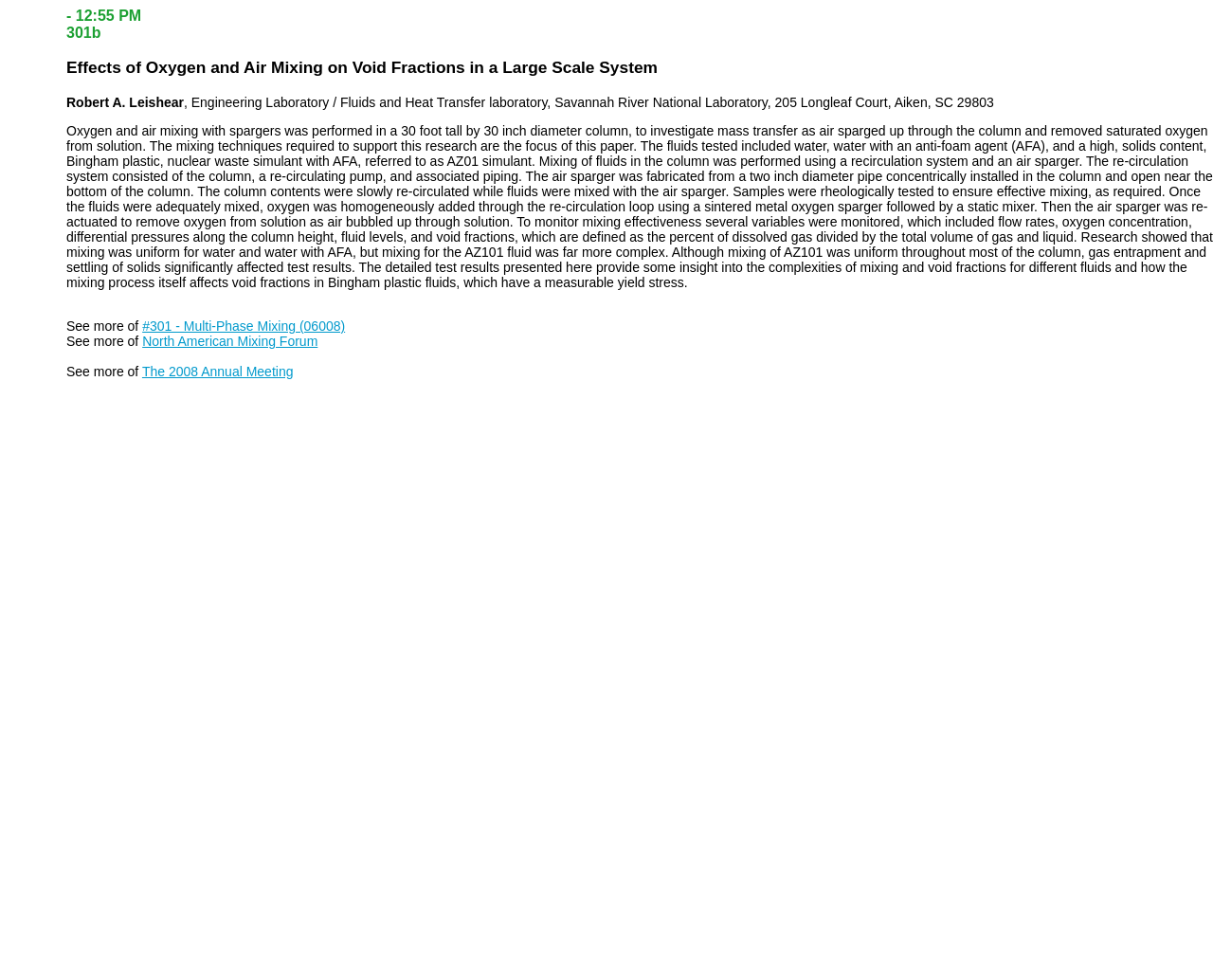Extract the bounding box of the UI element described as: "Administrative Services".

None